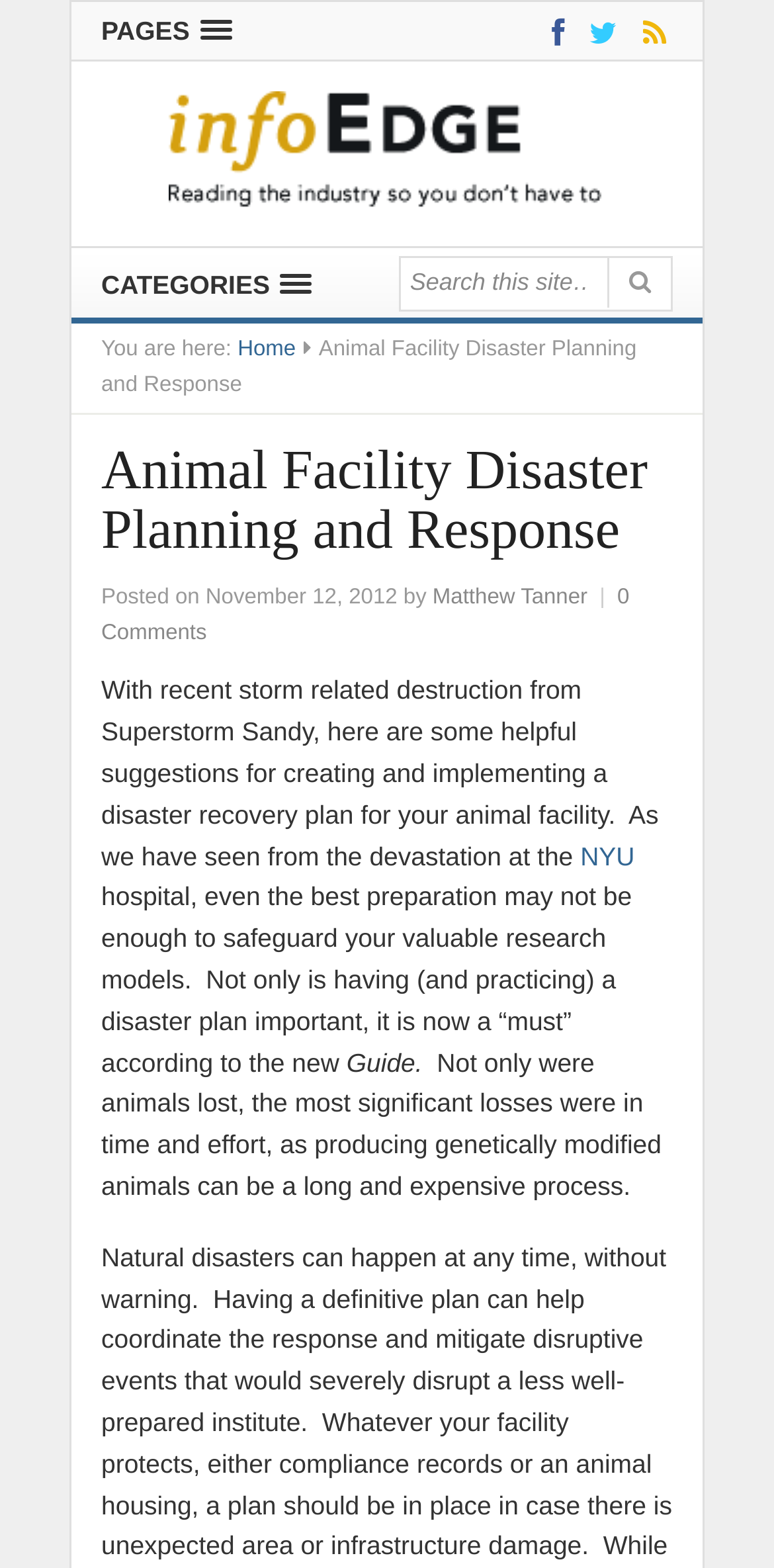Please find and report the bounding box coordinates of the element to click in order to perform the following action: "Learn more about NYU hospital". The coordinates should be expressed as four float numbers between 0 and 1, in the format [left, top, right, bottom].

[0.75, 0.536, 0.82, 0.555]